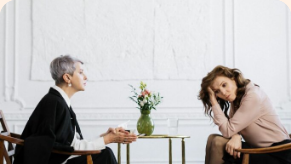Offer a detailed explanation of the image and its components.

This image captures an intimate moment between two women engaged in a deep conversation. Sitting across from one another, they occupy simple yet stylish wooden chairs that complement the serene atmosphere. The older woman, with short gray hair, appears to share her thoughts earnestly, gesturing with her hands as she speaks. In contrast, the younger woman, with wavy brown hair, rests her head on one hand, conveying a sense of contemplation or concern. 

The setting features a minimalist backdrop with a soft white wall that enhances the emotional tone of the interaction. A small vase of flowers sits on the table between them, adding a touch of life and warmth to the scene. The overall composition suggests a moment of connection, reflection, and possible guidance, highlighting the dynamics of their relationship and the themes of communication and support.